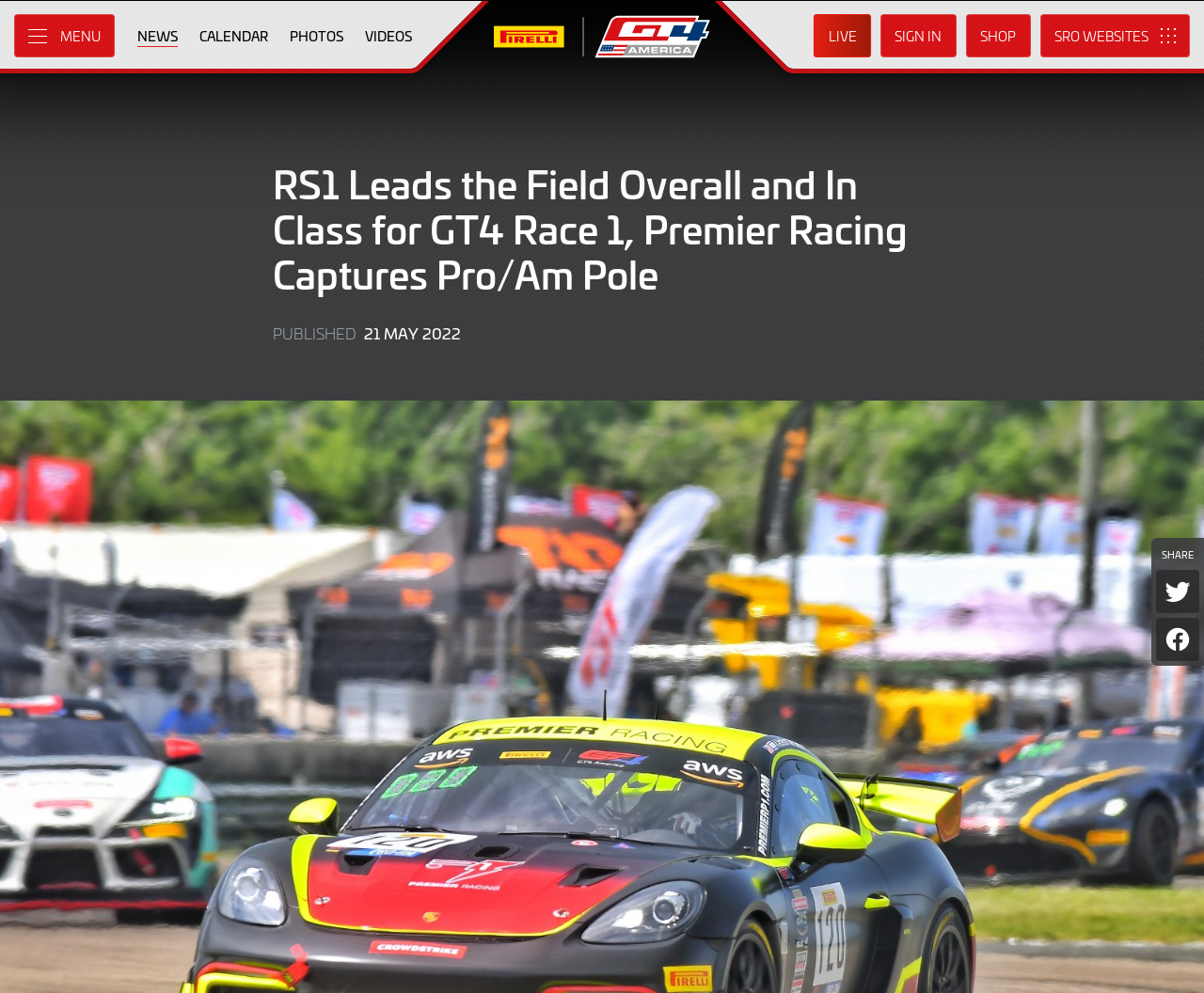What is the purpose of the 'SHARE' button?
Using the information from the image, provide a comprehensive answer to the question.

The 'SHARE' button is located at the bottom of the page and has two options to share the page on Twitter and Facebook, indicating its purpose is to allow users to share the content on social media platforms.